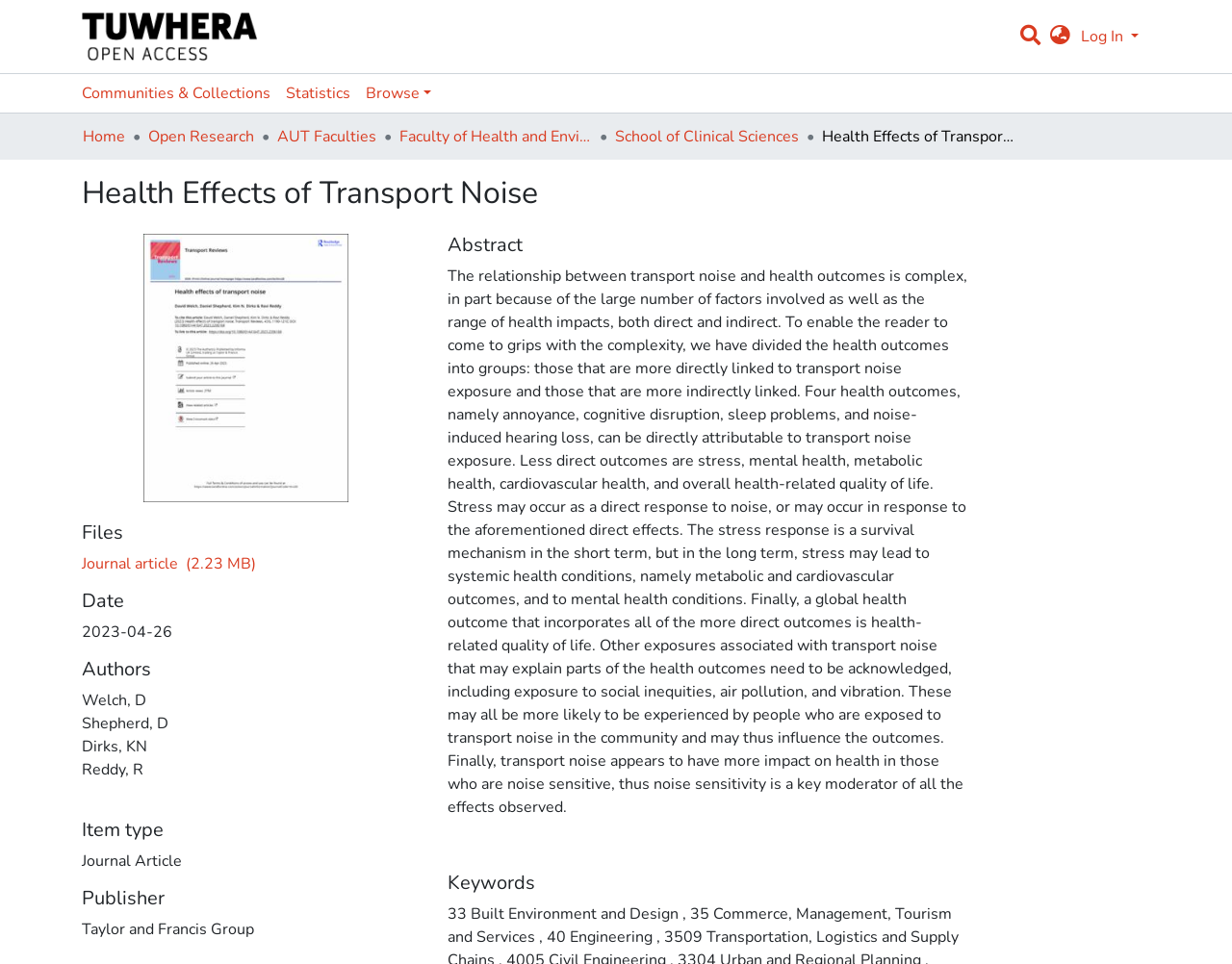How many health outcomes are directly linked to transport noise exposure?
Using the visual information from the image, give a one-word or short-phrase answer.

4